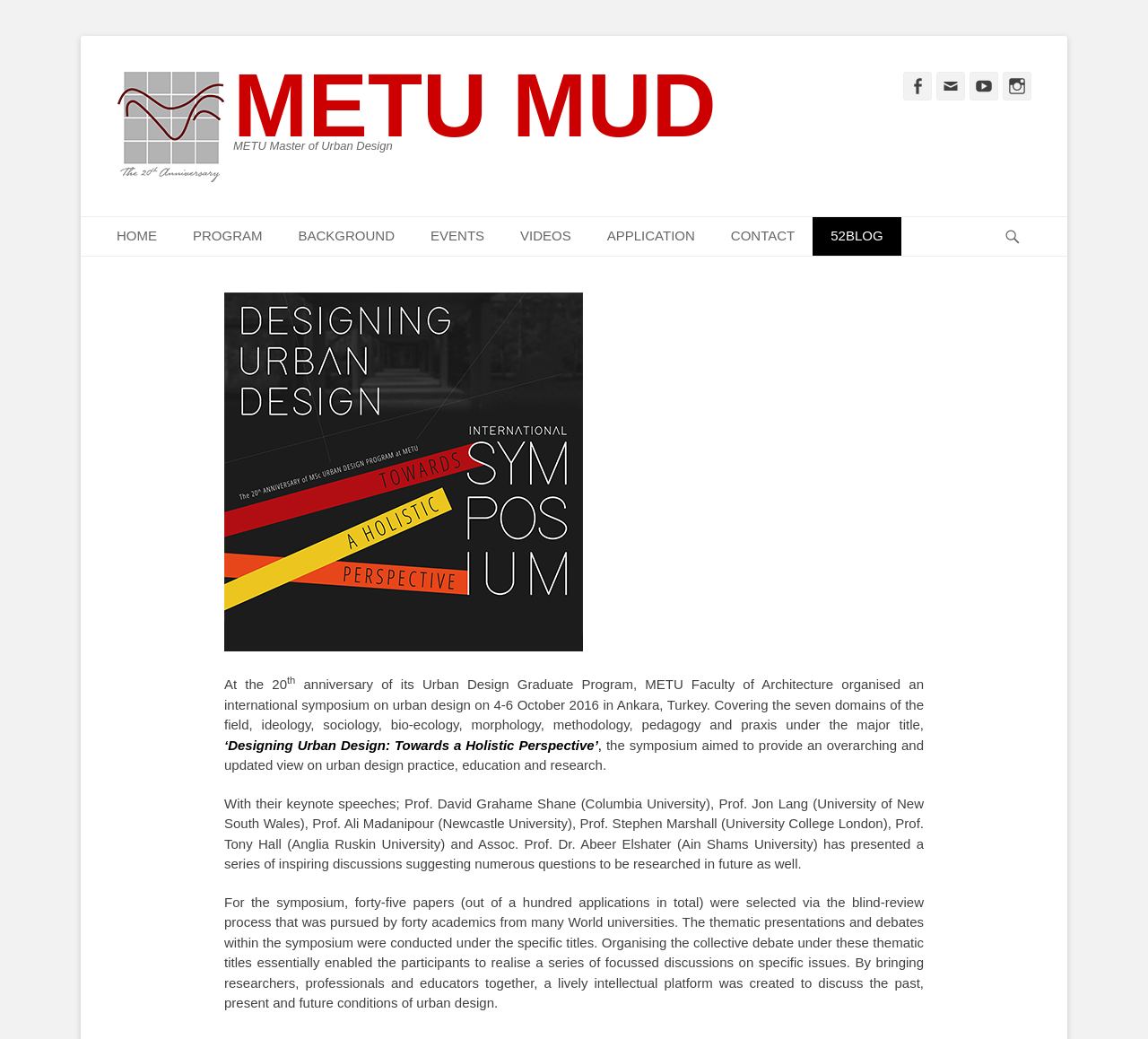What is the name of the university? Observe the screenshot and provide a one-word or short phrase answer.

METU